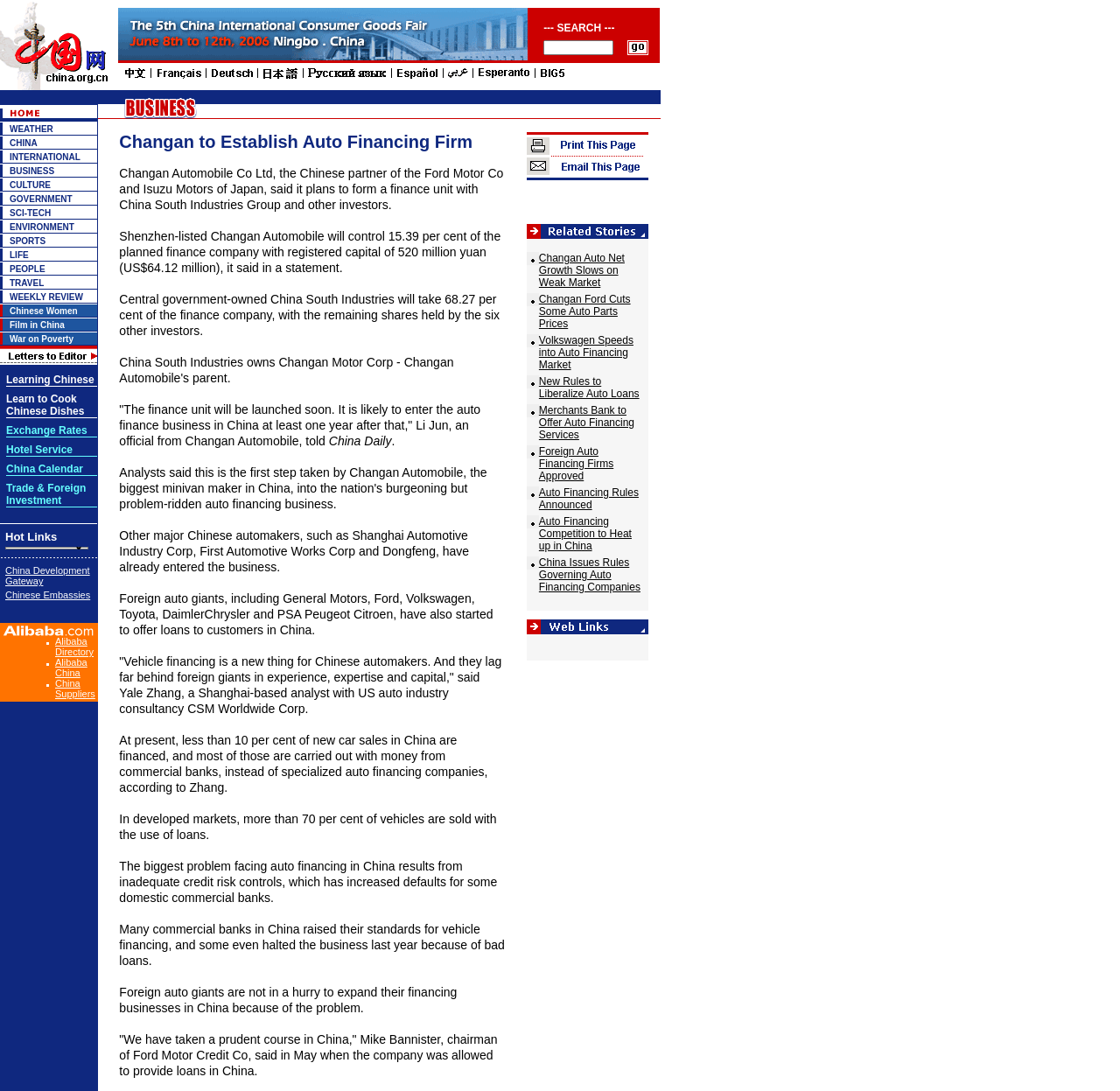What is the function of the button next to the search bar?
Provide a detailed and well-explained answer to the question.

The button located next to the search bar is likely a submit button, which is used to submit the search query entered by the user. When the user clicks on this button, the website will search for the entered query and display the relevant results.